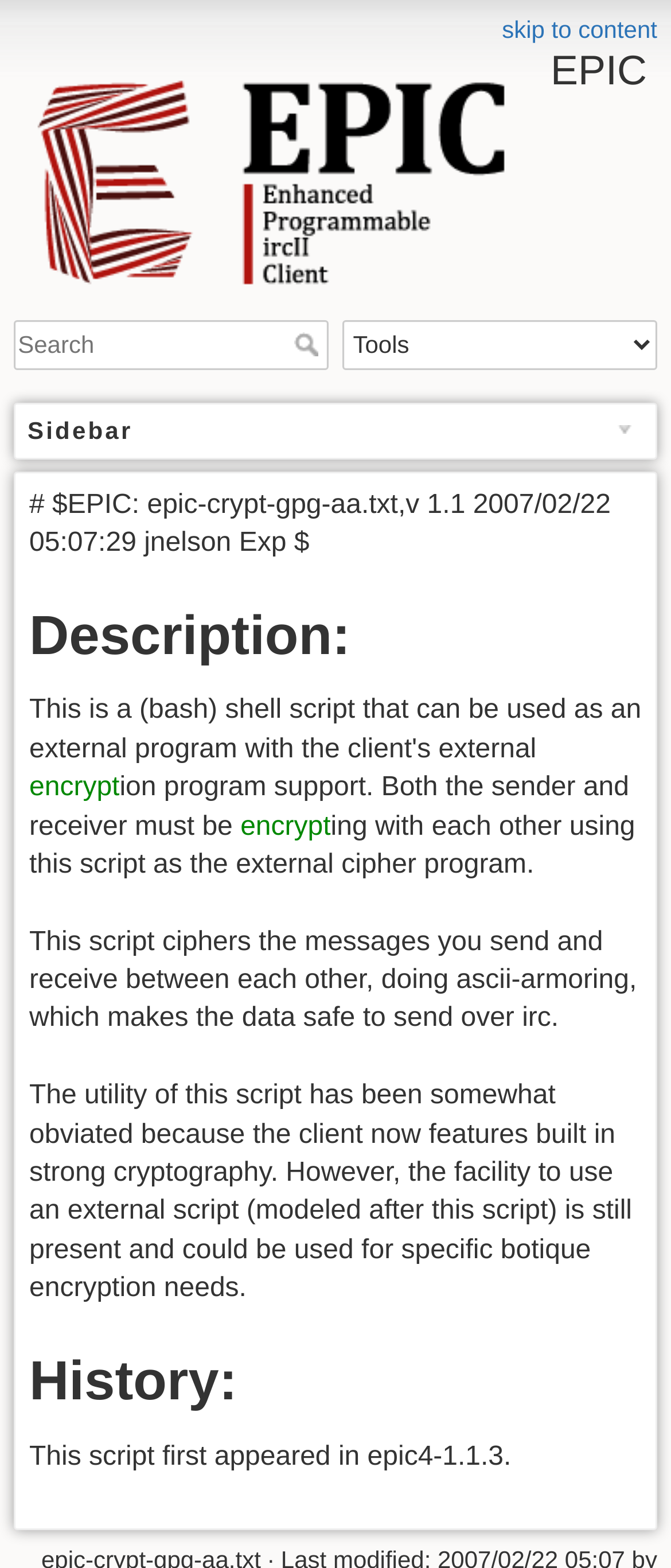Locate the bounding box coordinates of the UI element described by: "parent_node: Search name="q" placeholder="Search" title="[F]"". The bounding box coordinates should consist of four float numbers between 0 and 1, i.e., [left, top, right, bottom].

[0.021, 0.204, 0.49, 0.236]